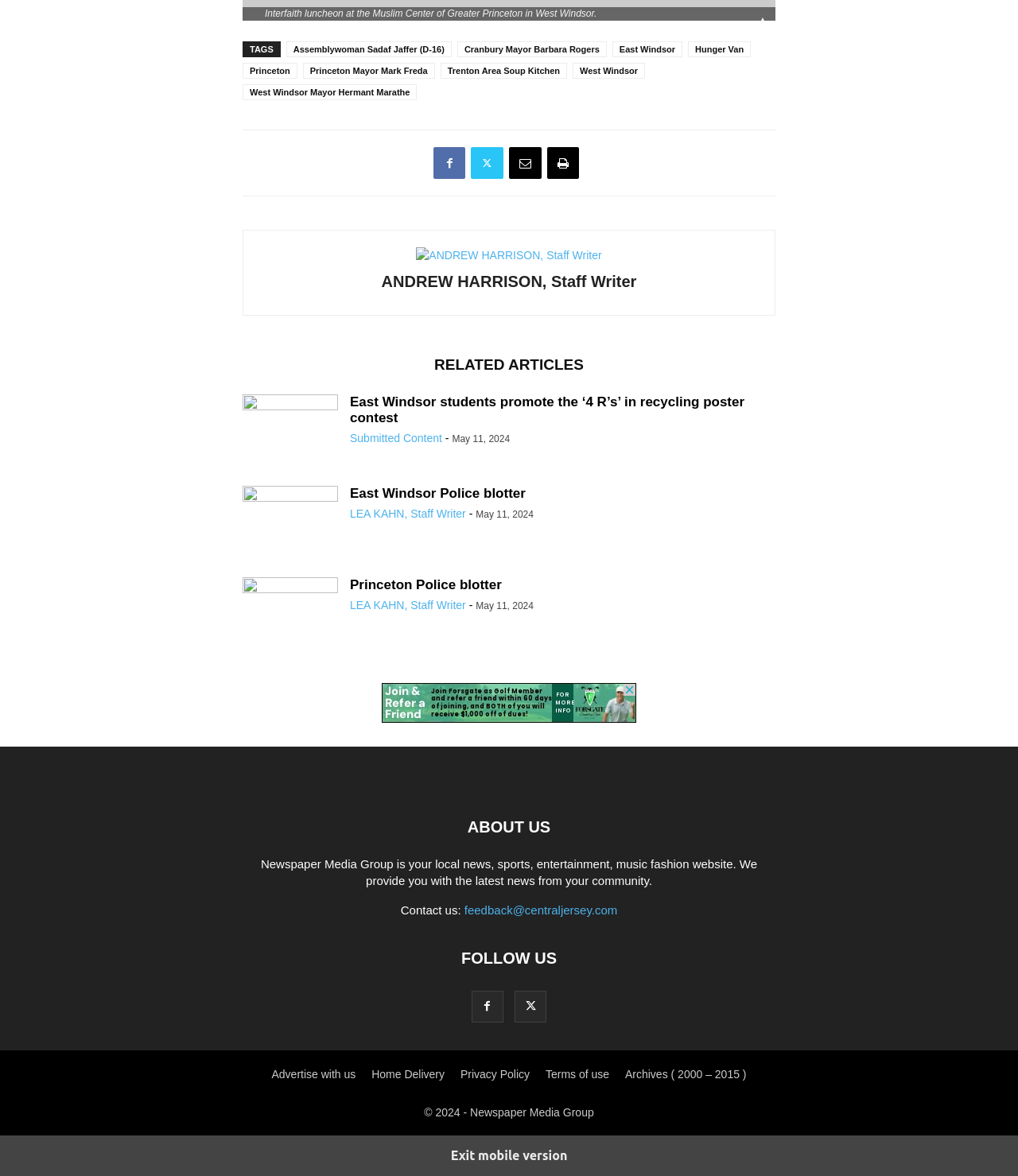Who is the author of the first related article?
Please respond to the question with a detailed and informative answer.

I looked at the first related article link and found the author's name, 'ANDREW HARRISON, Staff Writer', next to the article title.